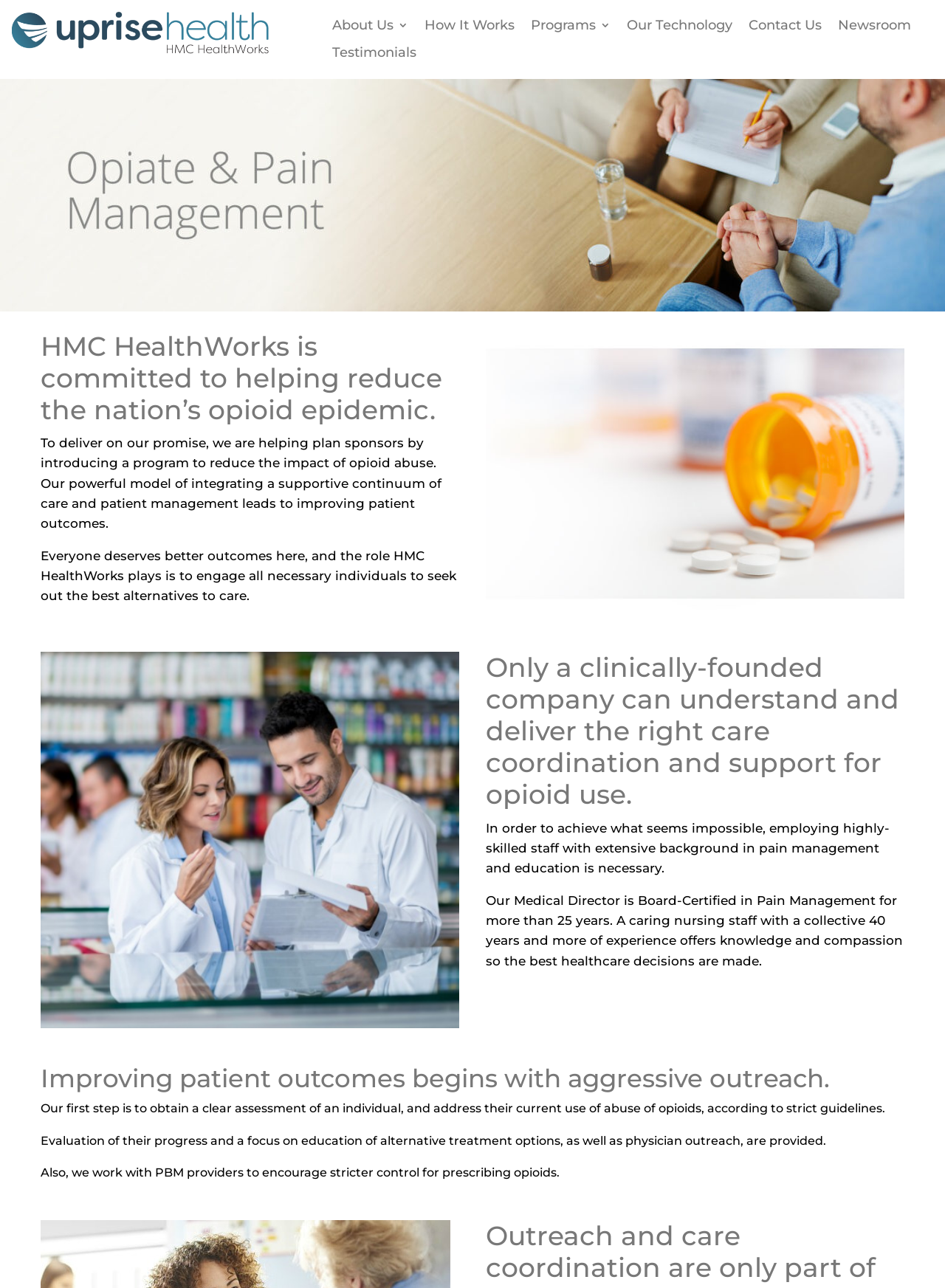Answer the following inquiry with a single word or phrase:
What is the qualification of the Medical Director?

Board-Certified in Pain Management